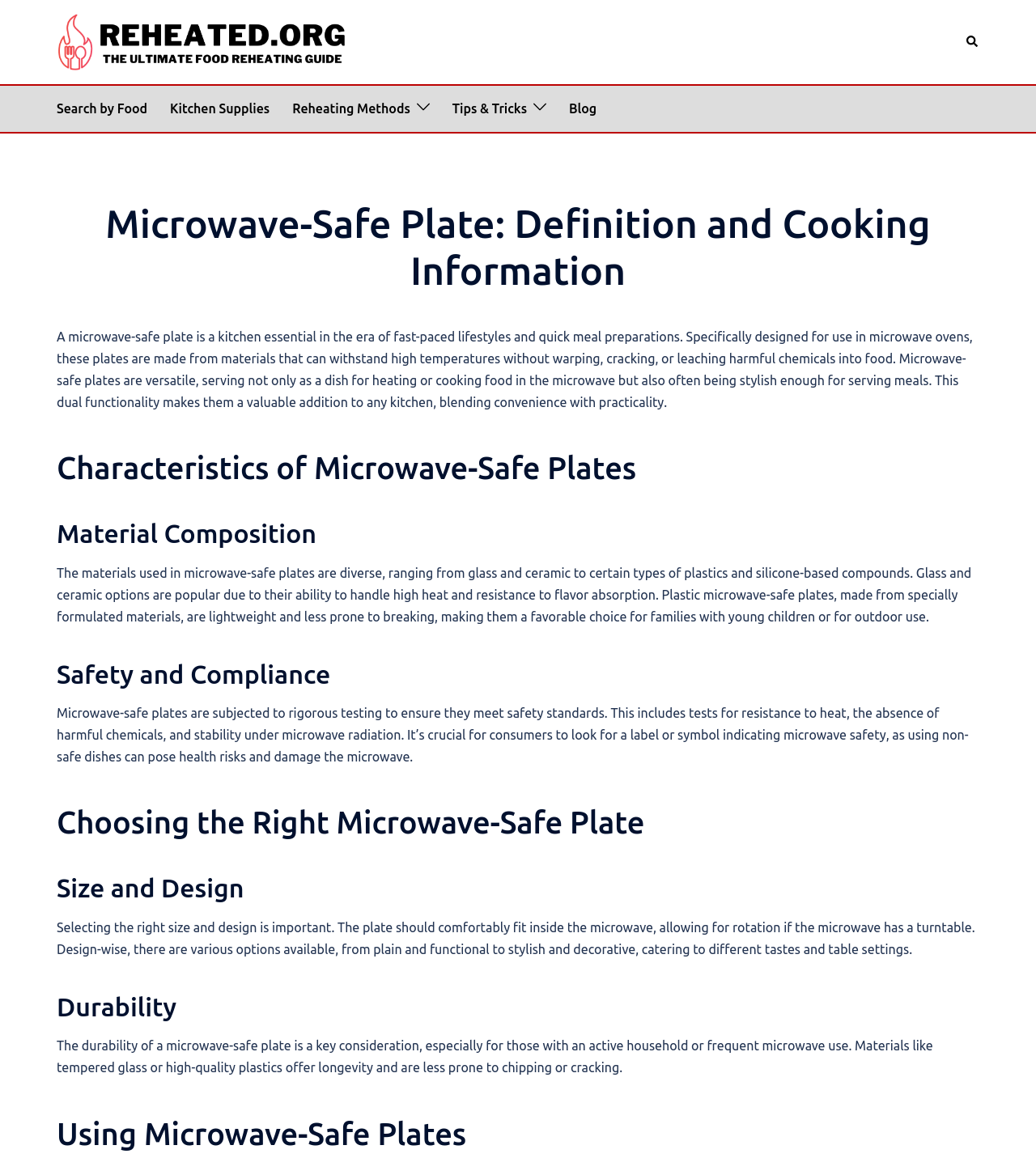Please give a short response to the question using one word or a phrase:
How many main categories are there in the navigation menu?

5